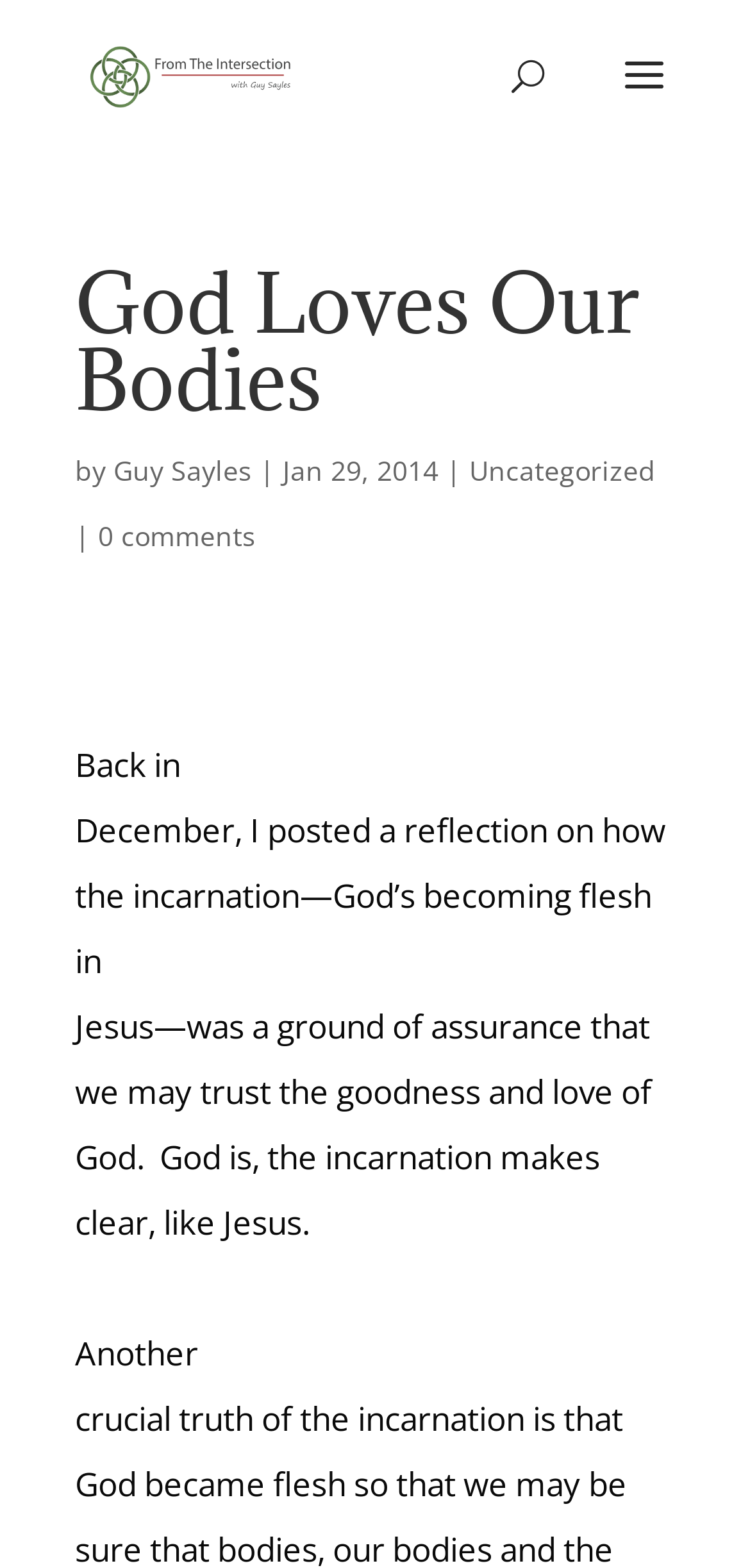Use a single word or phrase to respond to the question:
What is the author of this article?

Guy Sayles